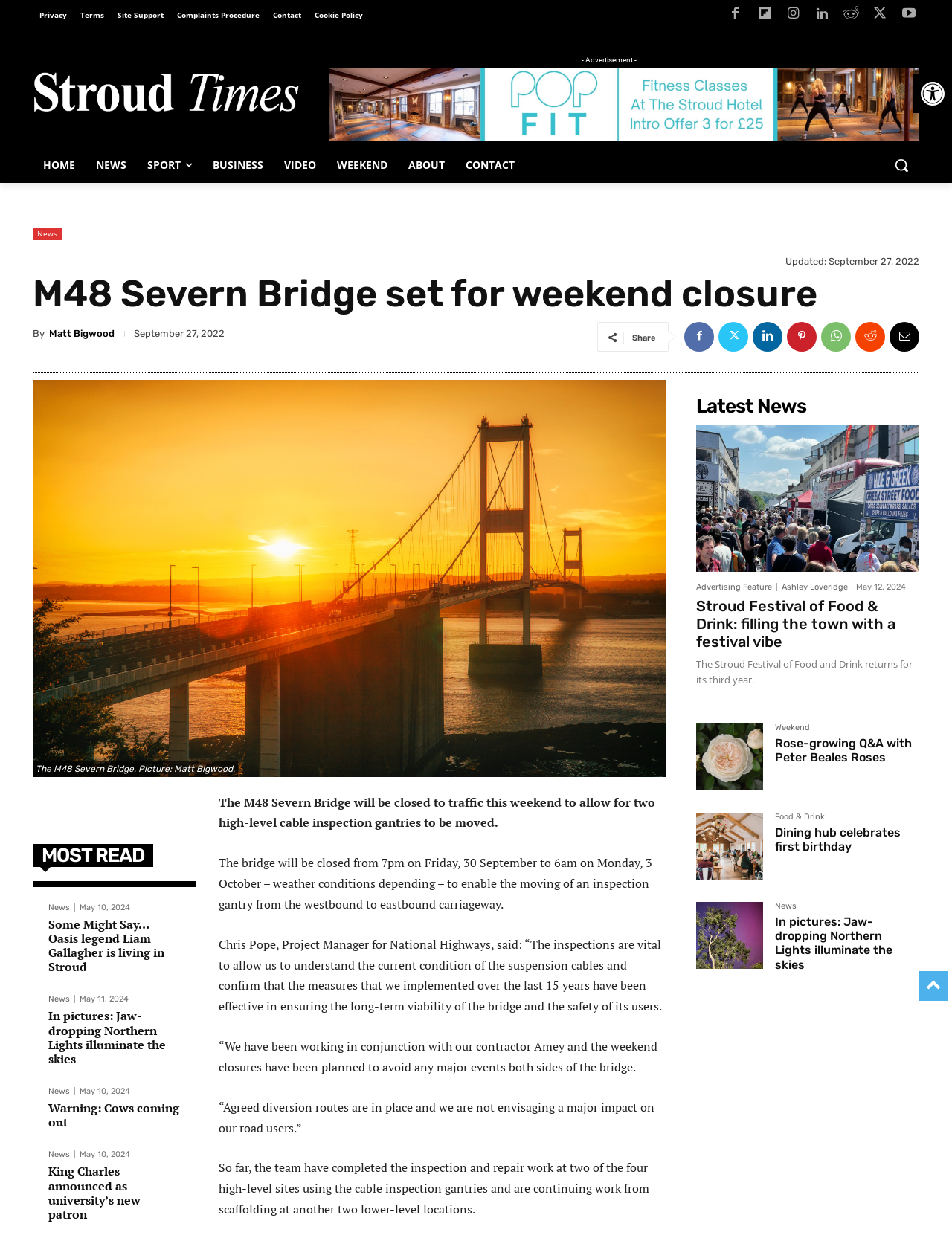Please identify the bounding box coordinates of the element's region that should be clicked to execute the following instruction: "Click on the 'HOME' link". The bounding box coordinates must be four float numbers between 0 and 1, i.e., [left, top, right, bottom].

[0.034, 0.119, 0.09, 0.147]